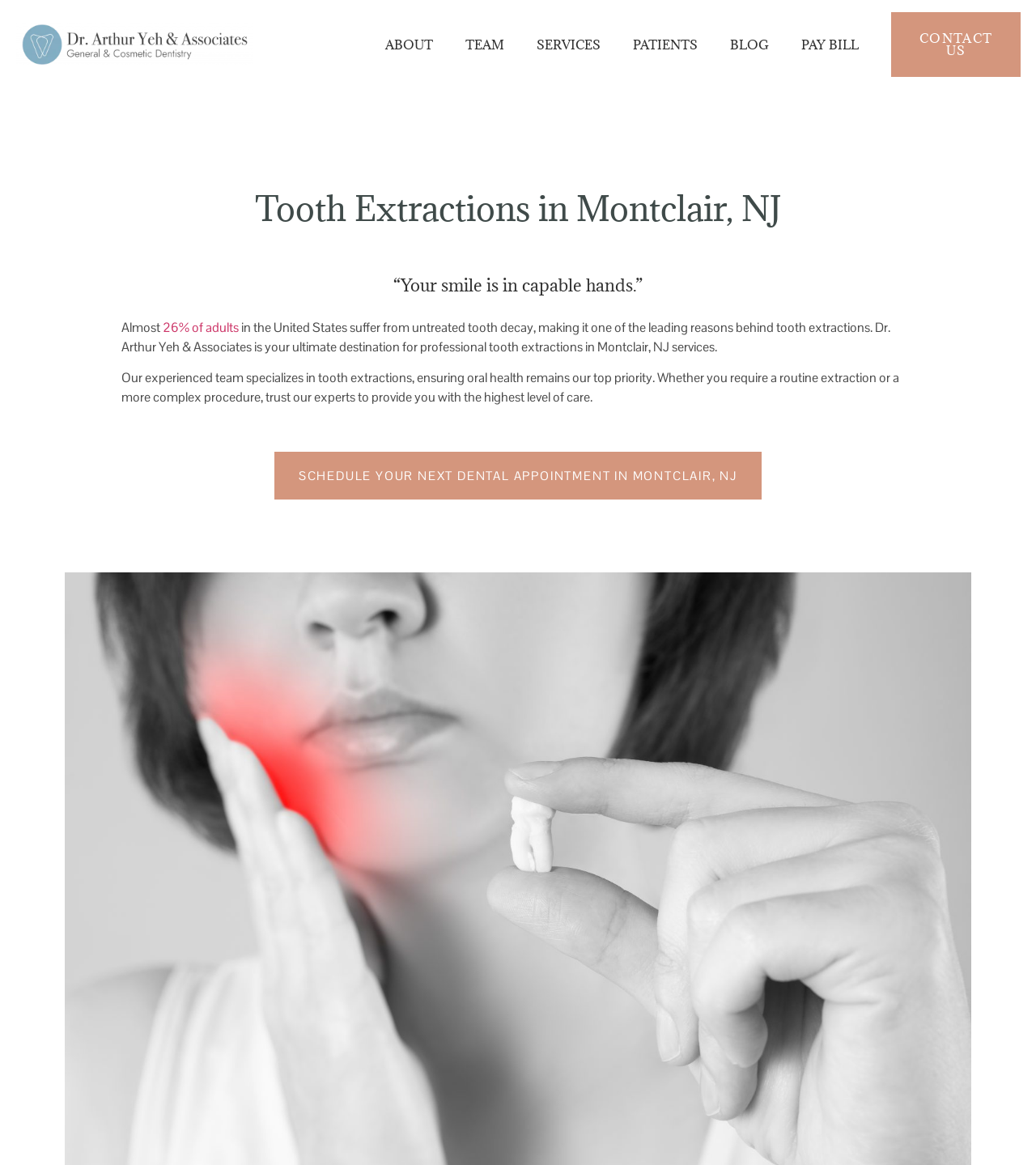Analyze and describe the webpage in a detailed narrative.

The webpage is about tooth extractions in Montclair, NJ, offered by Dr. Arthur Yeh & Associates. At the top, there are 7 navigation links: "", "ABOUT", "TEAM", "SERVICES", "PATIENTS", "BLOG", and "PAY BILL", followed by a "CONTACT US" link at the top right corner. 

Below the navigation links, there are two headings: "Tooth Extractions in Montclair, NJ" and "“Your smile is in capable hands.”". 

Under the headings, there is a paragraph of text that starts with "Almost" and explains that 26% of adults in the United States suffer from untreated tooth decay, making it one of the leading reasons behind tooth extractions. The text also introduces Dr. Arthur Yeh & Associates as a professional service provider for tooth extractions in Montclair, NJ.

Following this paragraph, there is another paragraph of text that describes the expertise of the team at Dr. Arthur Yeh & Associates, emphasizing their priority on oral health and their ability to handle both routine and complex tooth extraction procedures.

Finally, there is a call-to-action link "SCHEDULE YOUR NEXT DENTAL APPOINTMENT IN MONTCLAIR, NJ" at the bottom of the page.